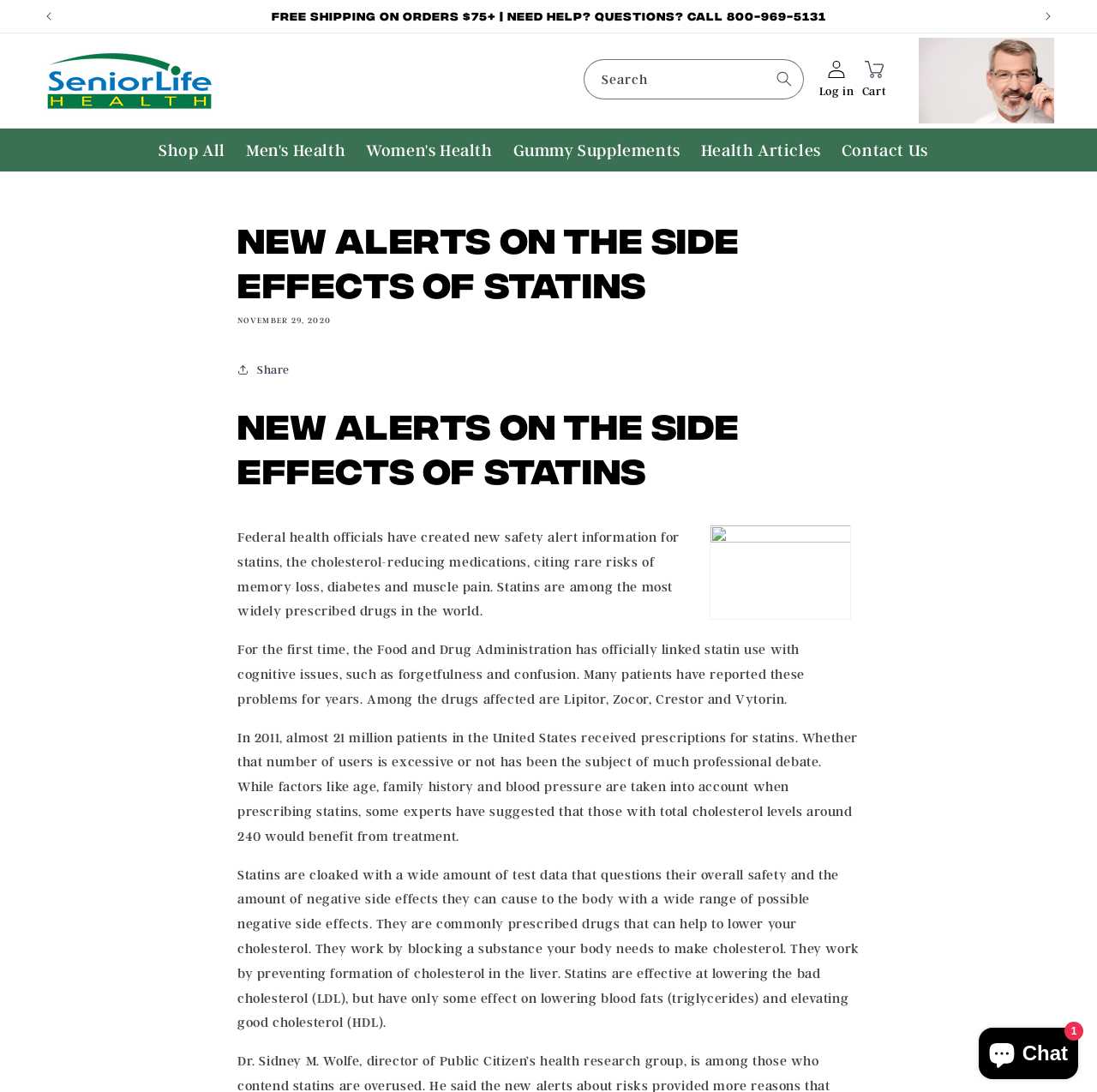Determine the bounding box coordinates (top-left x, top-left y, bottom-right x, bottom-right y) of the UI element described in the following text: parent_node: Search name="q" placeholder="Search"

[0.533, 0.055, 0.732, 0.091]